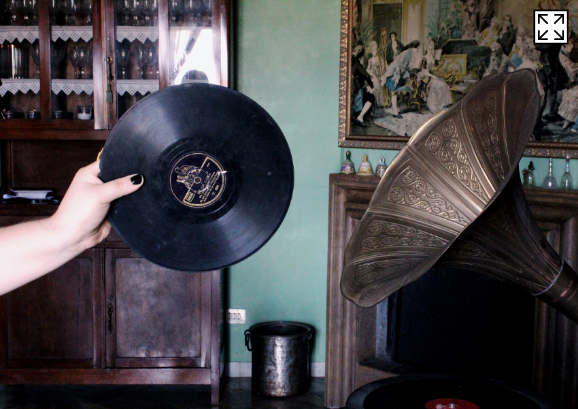What is the shape of the gramophone's horn?
Using the image, provide a concise answer in one word or a short phrase.

Bell-shaped